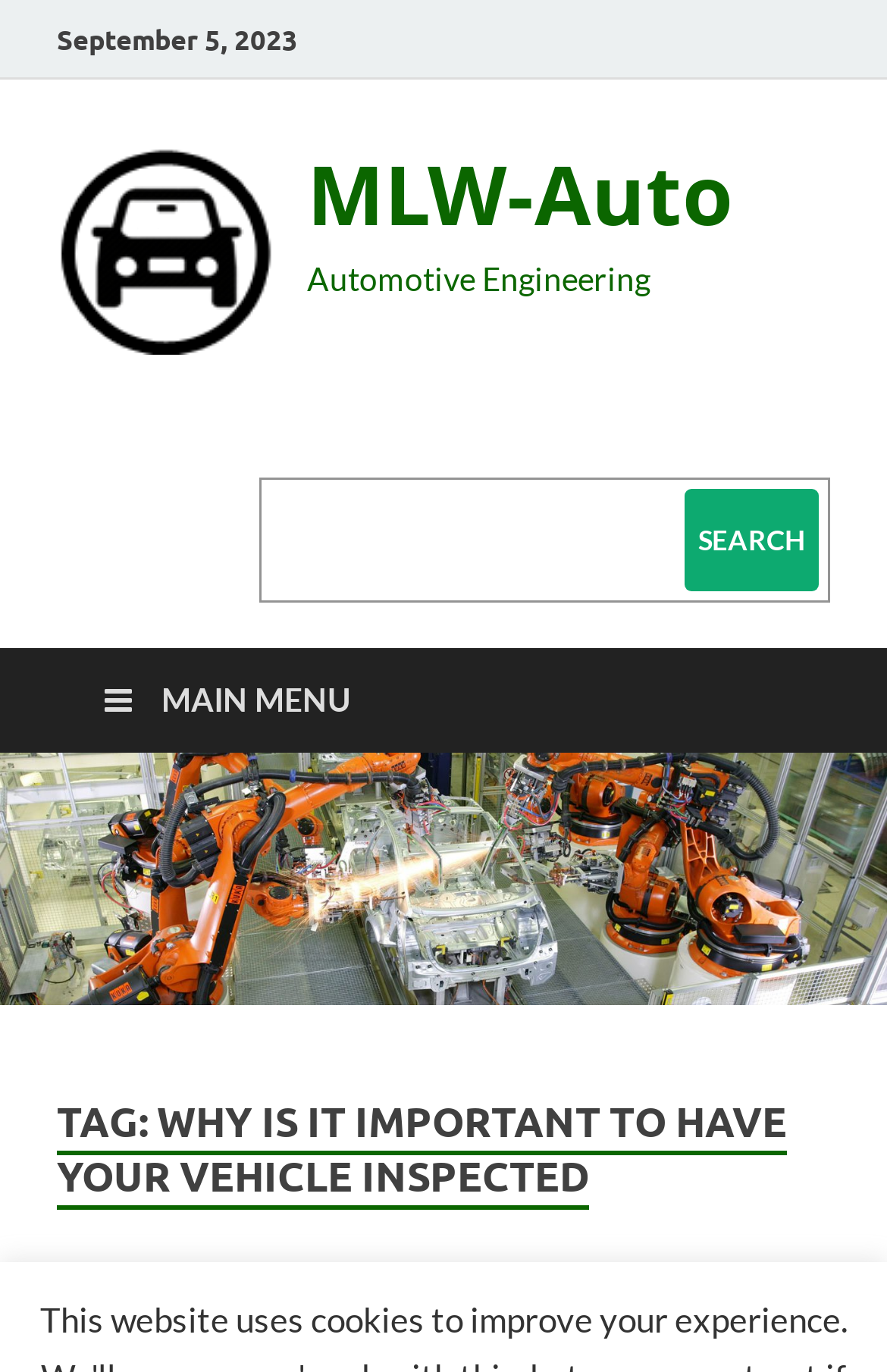What is the main topic of the article?
Give a single word or phrase answer based on the content of the image.

Why is it important to have your vehicle inspected